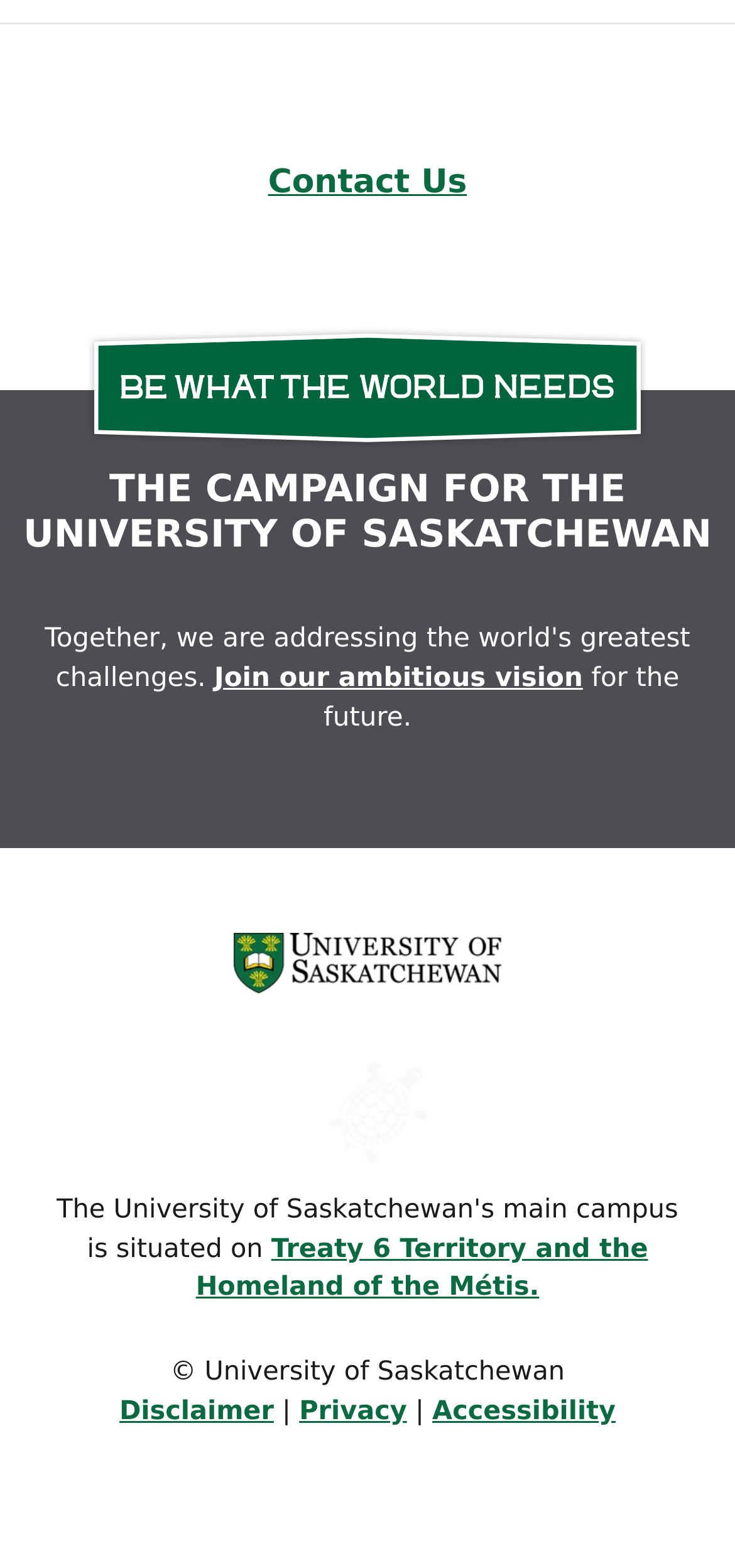Find the bounding box of the web element that fits this description: "alt="University of Saskatchewan"".

[0.318, 0.602, 0.682, 0.626]